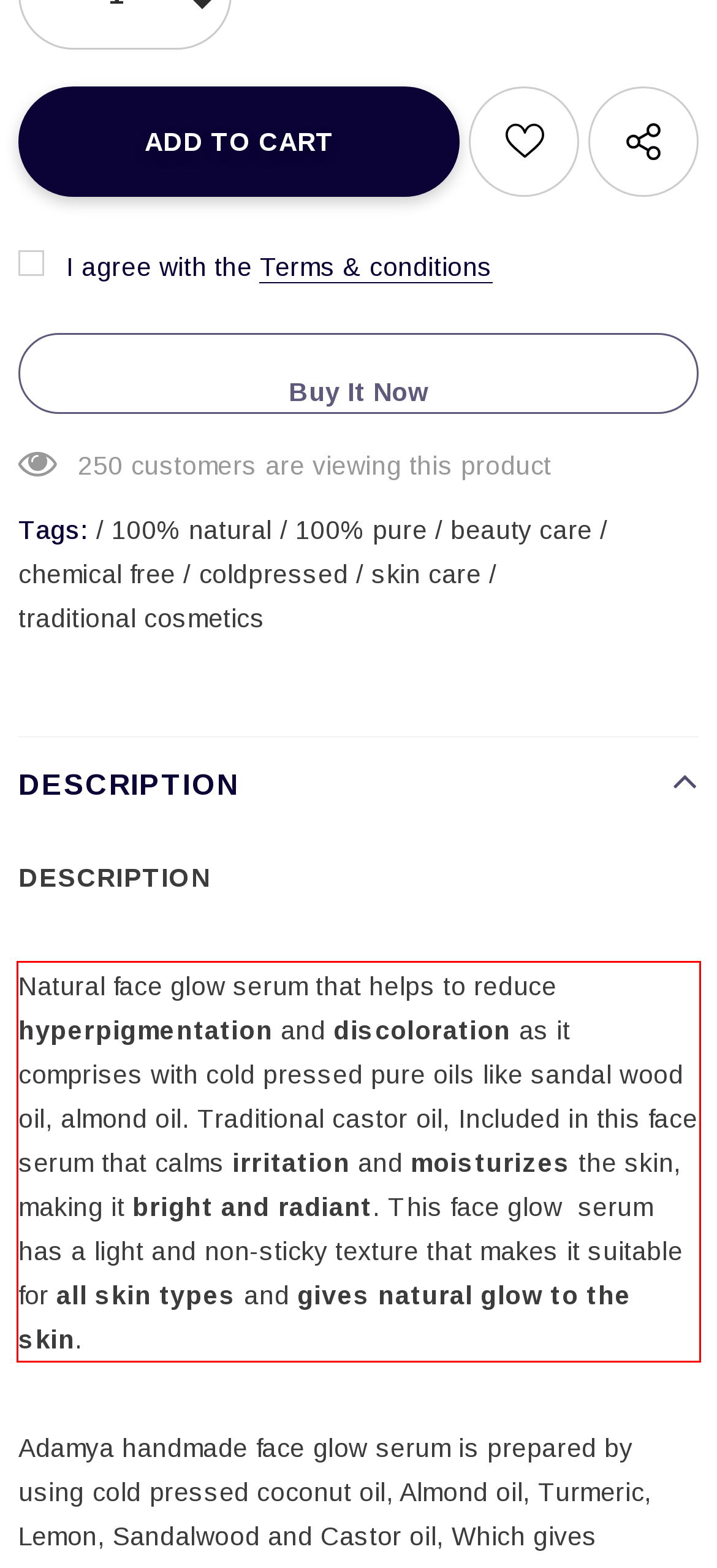Please identify the text within the red rectangular bounding box in the provided webpage screenshot.

Natural face glow serum that helps to reduce hyperpigmentation and discoloration as it comprises with cold pressed pure oils like sandal wood oil, almond oil. Traditional castor oil, Included in this face serum that calms irritation and moisturizes the skin, making it bright and radiant. This face glow serum has a light and non-sticky texture that makes it suitable for all skin types and gives natural glow to the skin.